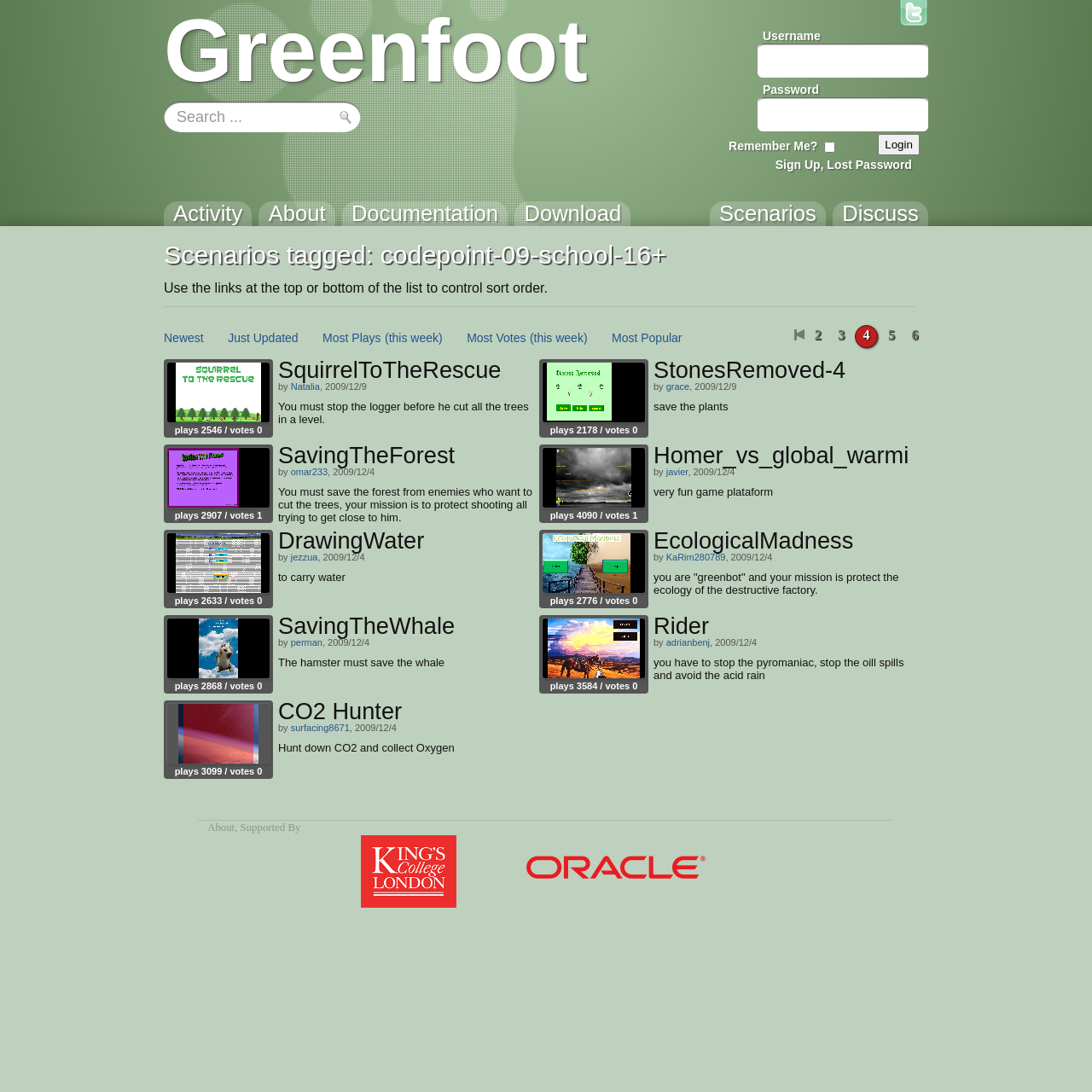Please extract the webpage's main title and generate its text content.

Scenarios tagged: codepoint-09-school-16+